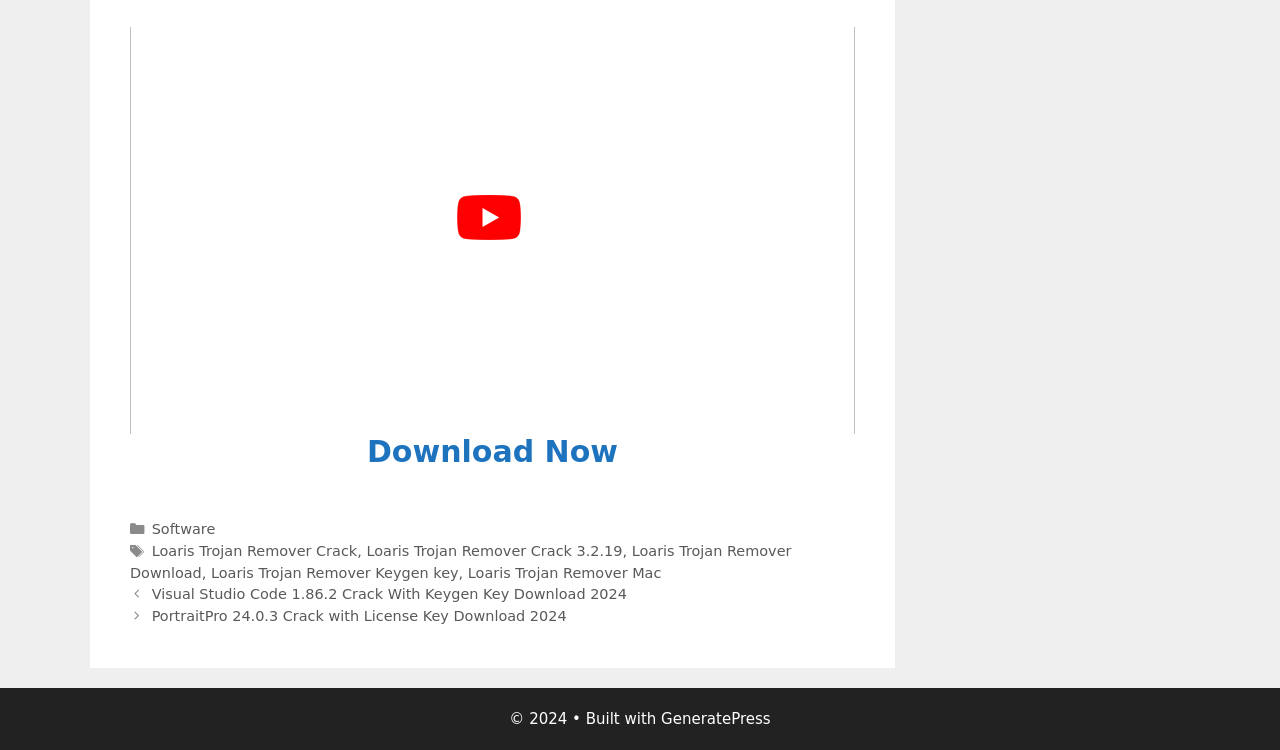Please determine the bounding box coordinates of the element's region to click in order to carry out the following instruction: "Read posts". The coordinates should be four float numbers between 0 and 1, i.e., [left, top, right, bottom].

[0.102, 0.779, 0.668, 0.837]